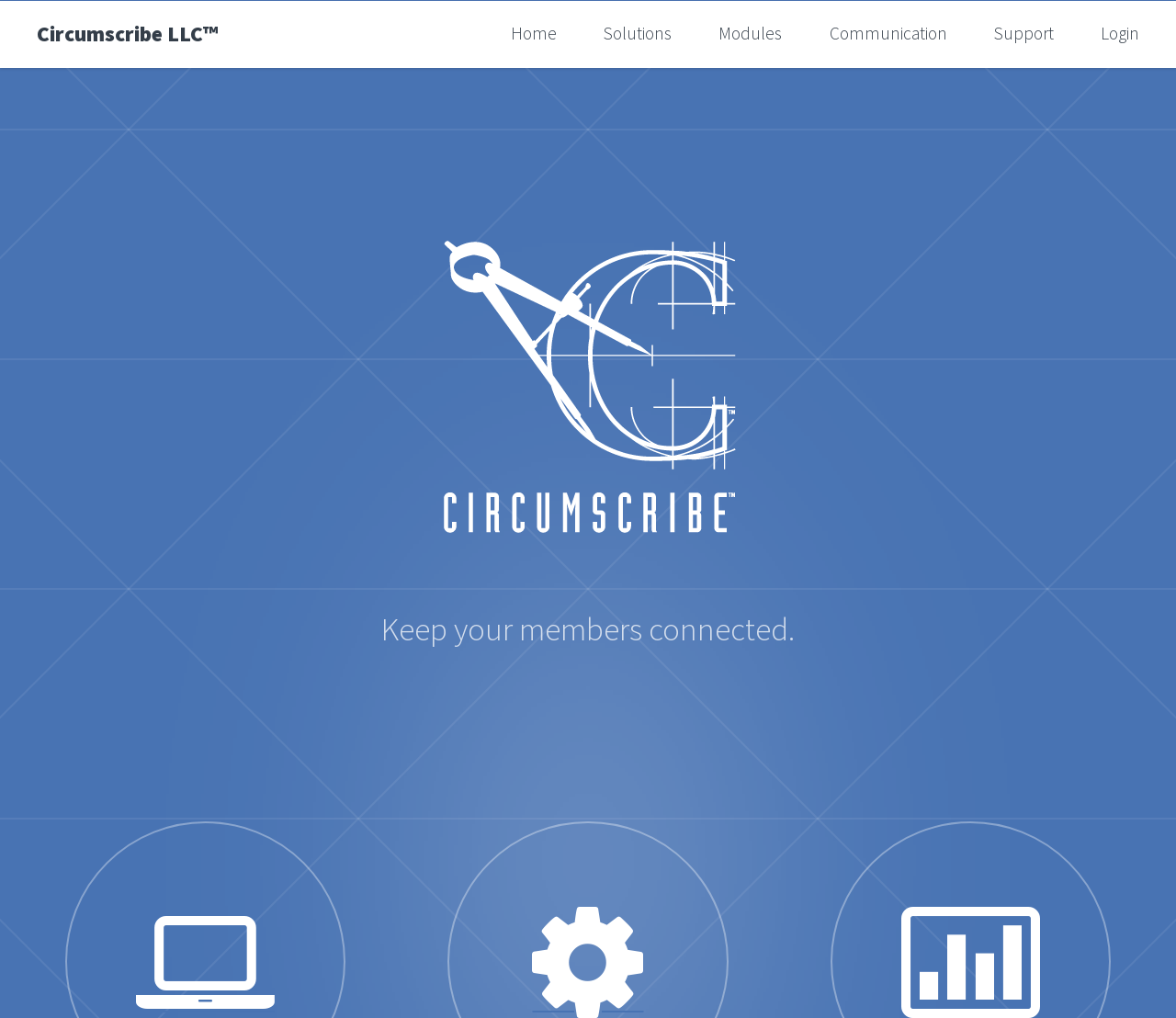Please locate the clickable area by providing the bounding box coordinates to follow this instruction: "Click the Login link".

[0.936, 0.0, 0.969, 0.064]